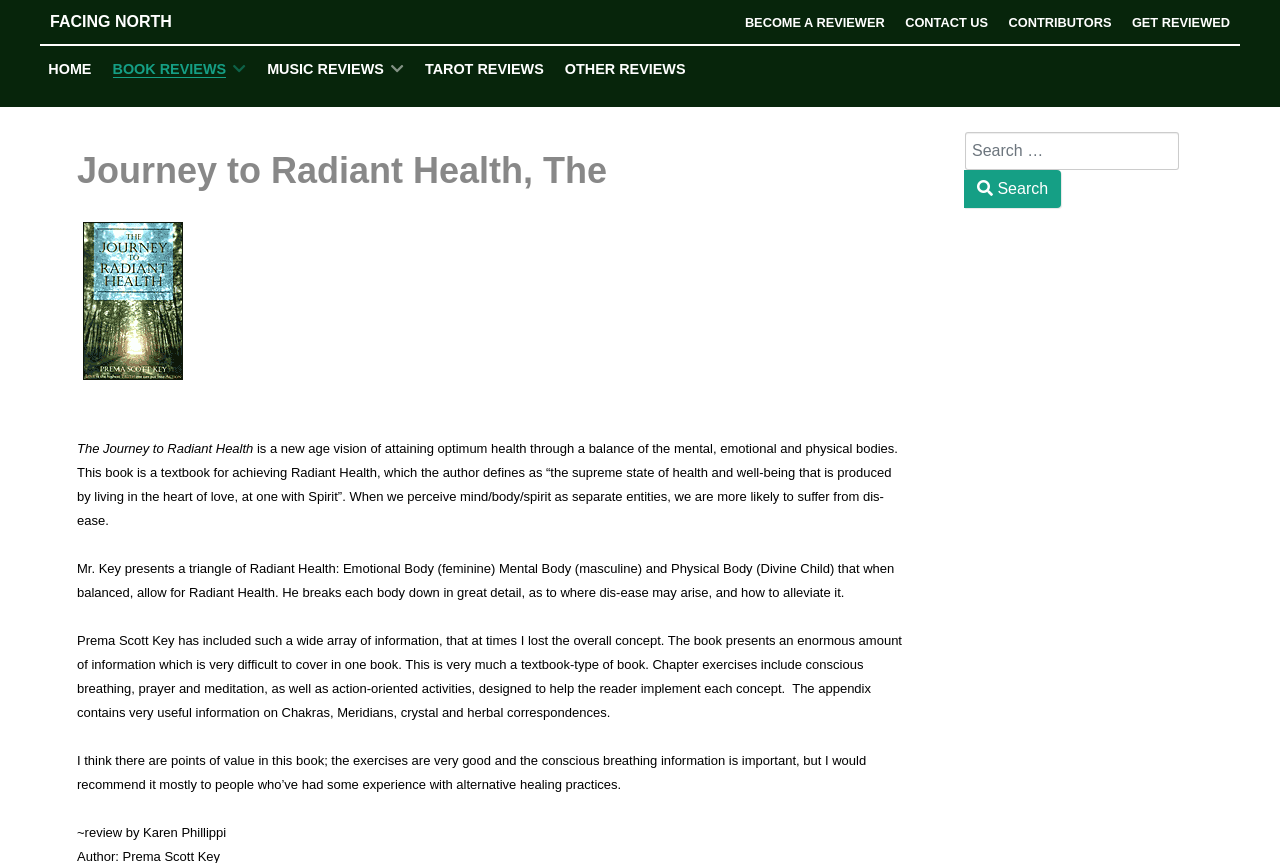Please determine the bounding box coordinates of the clickable area required to carry out the following instruction: "Go to HOME page". The coordinates must be four float numbers between 0 and 1, represented as [left, top, right, bottom].

[0.032, 0.066, 0.077, 0.094]